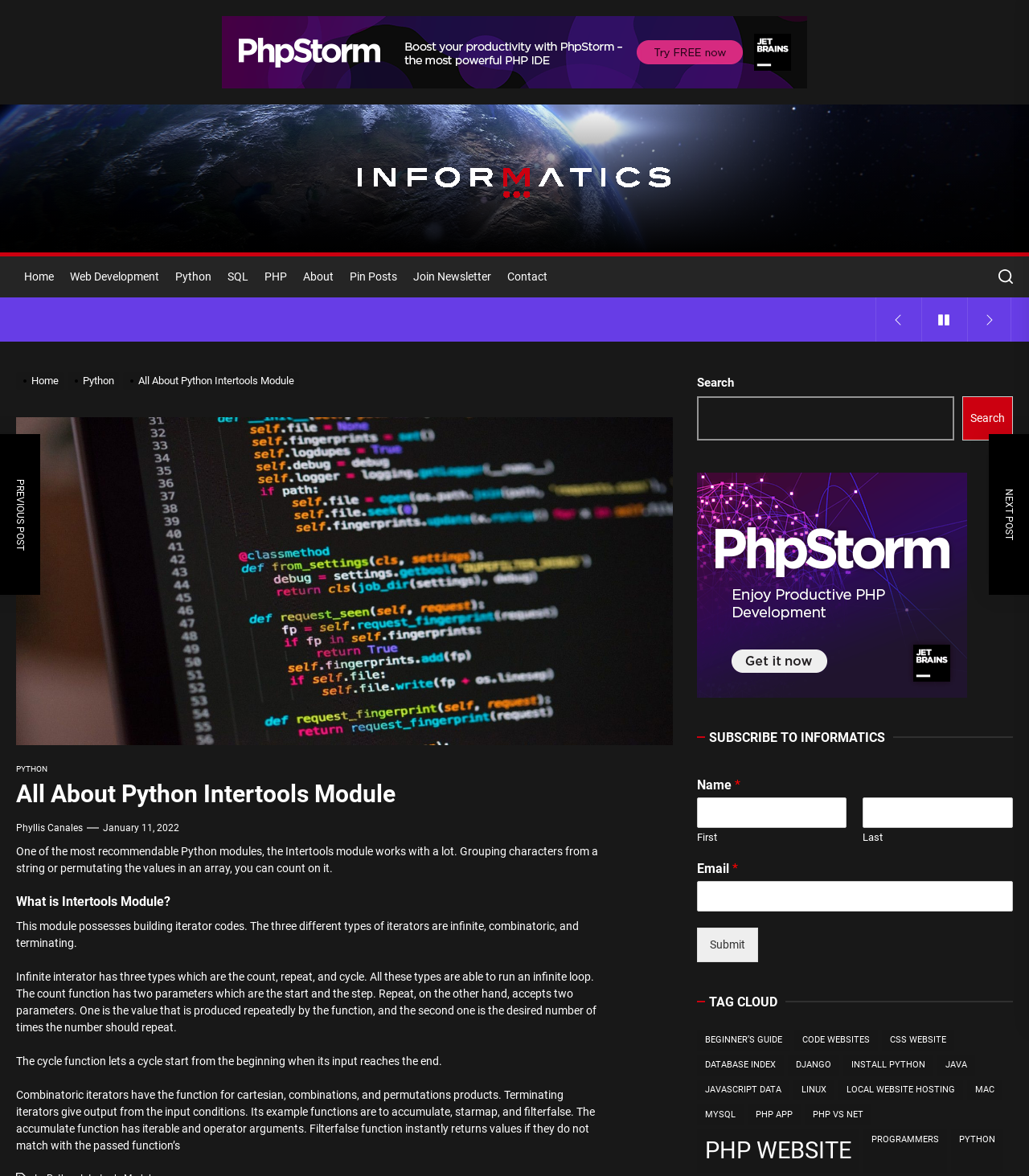Please provide the bounding box coordinate of the region that matches the element description: Python. Coordinates should be in the format (top-left x, top-left y, bottom-right x, bottom-right y) and all values should be between 0 and 1.

[0.016, 0.647, 0.046, 0.66]